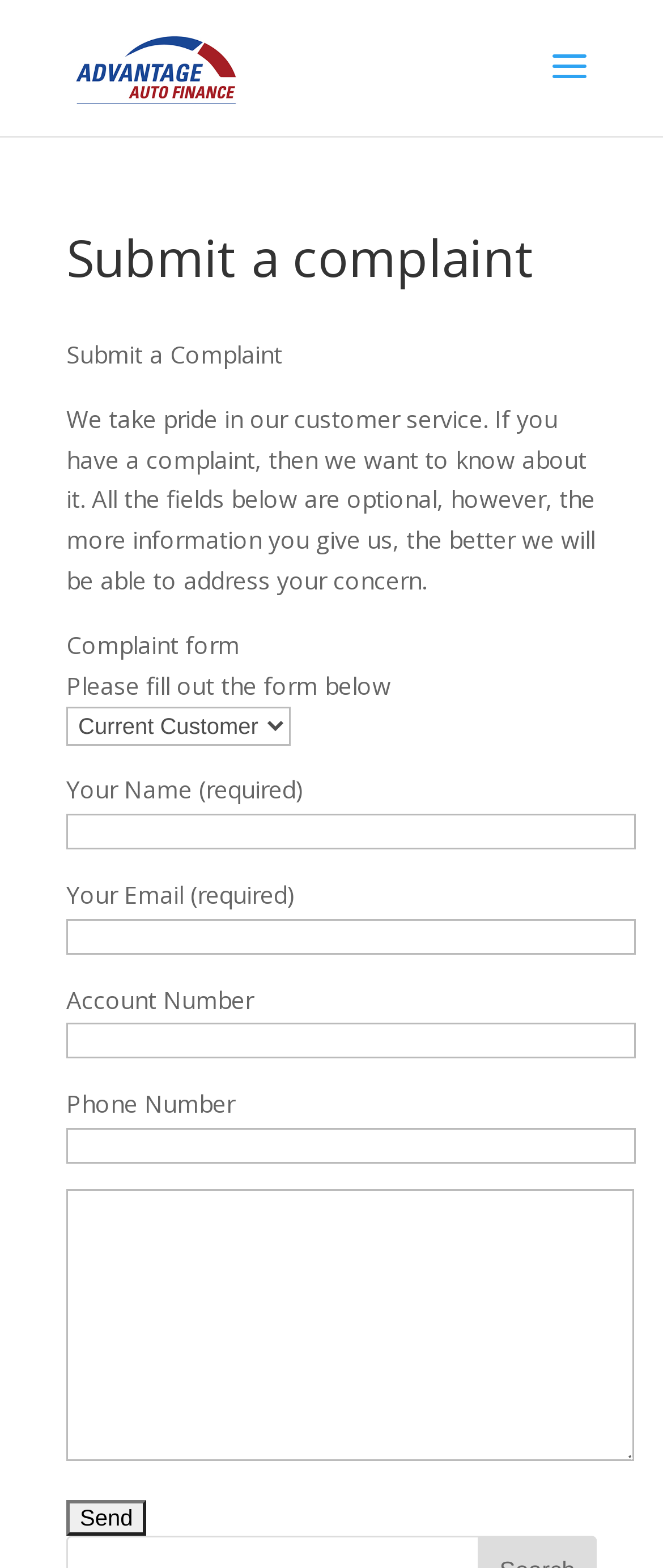Determine the bounding box coordinates of the section I need to click to execute the following instruction: "Go to careers page". Provide the coordinates as four float numbers between 0 and 1, i.e., [left, top, right, bottom].

None